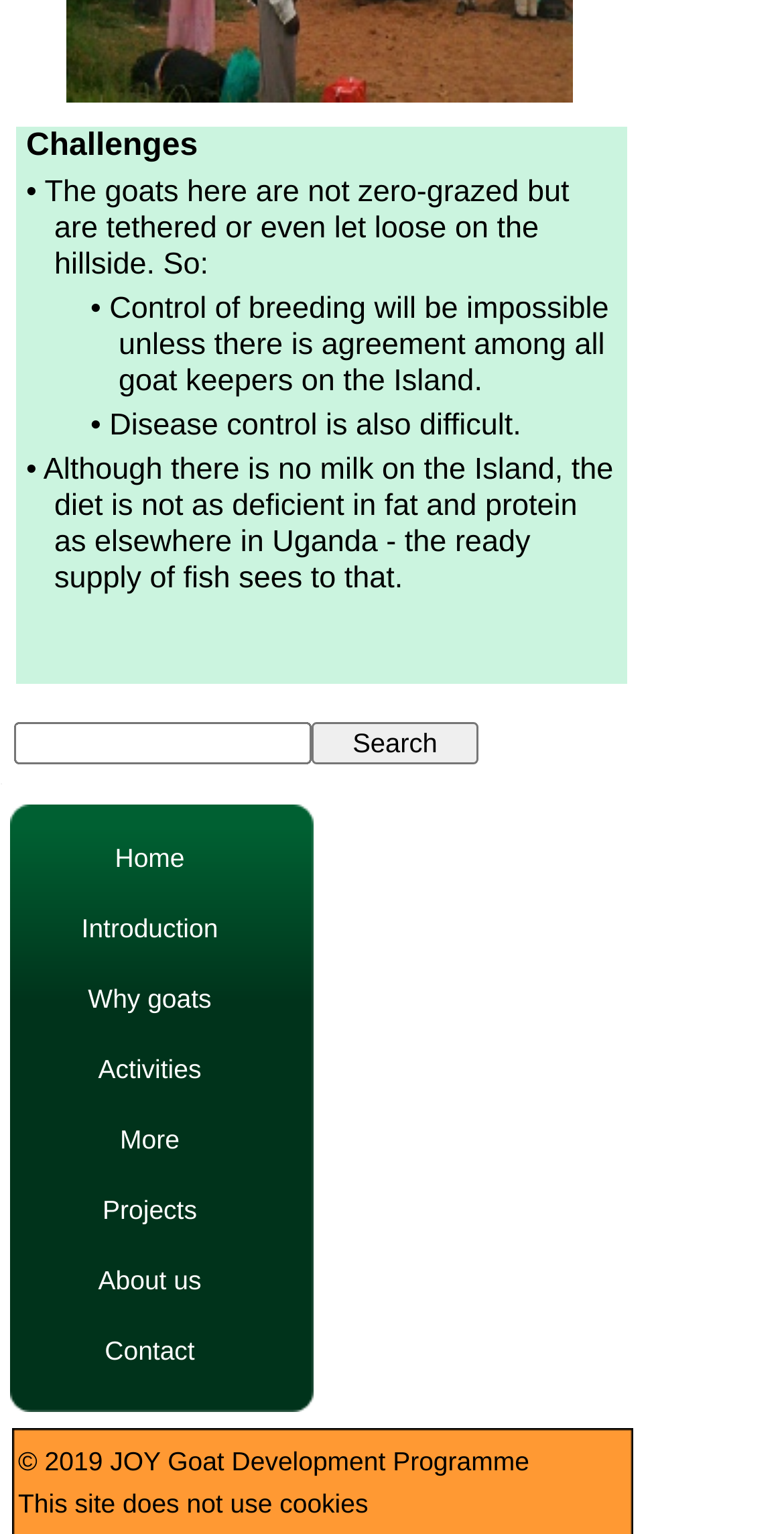Determine the bounding box coordinates for the area you should click to complete the following instruction: "go to the Introduction page".

[0.064, 0.583, 0.326, 0.629]